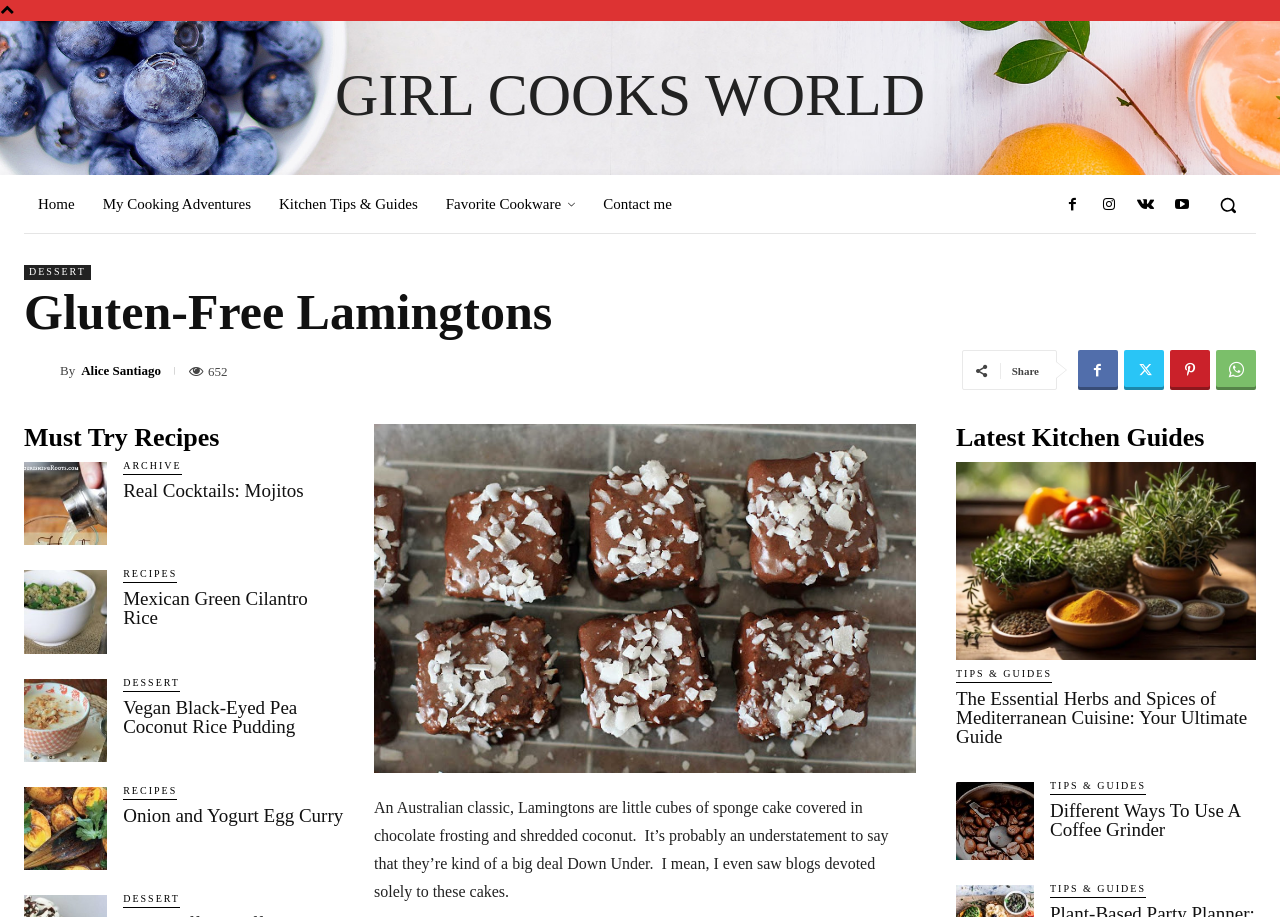What is the name of the author of the recipe?
Using the image, provide a detailed and thorough answer to the question.

I found the answer by looking at the section where the author's name is mentioned, which is accompanied by an image of the author. The text 'By' is followed by the author's name, 'Alice Santiago', which is a link.